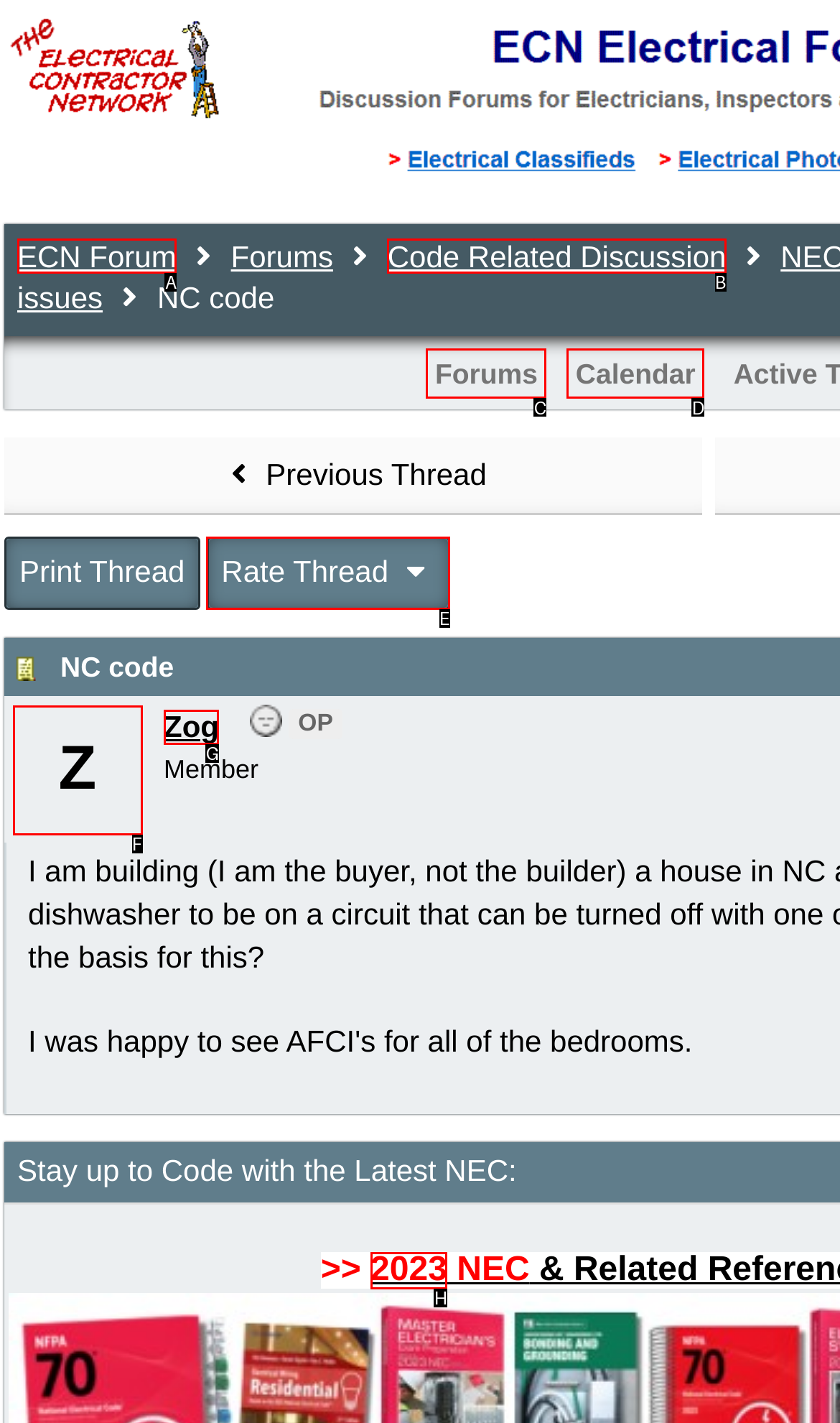Determine which option fits the element description: Code Related Discussion
Answer with the option’s letter directly.

B